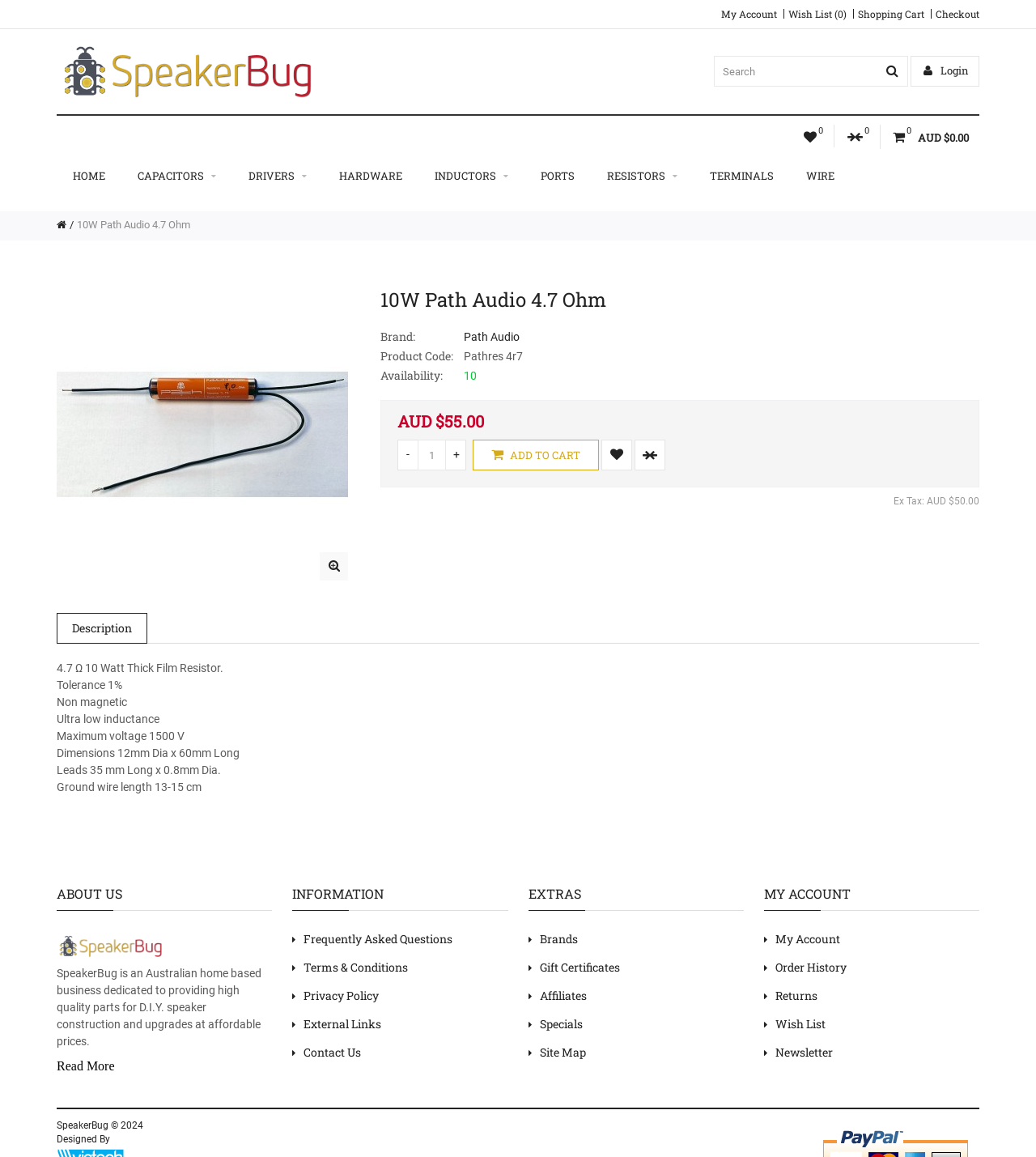What is the tolerance of the resistor?
With the help of the image, please provide a detailed response to the question.

The tolerance of the resistor can be found in the product description section, where it says 'Tolerance 1%'.